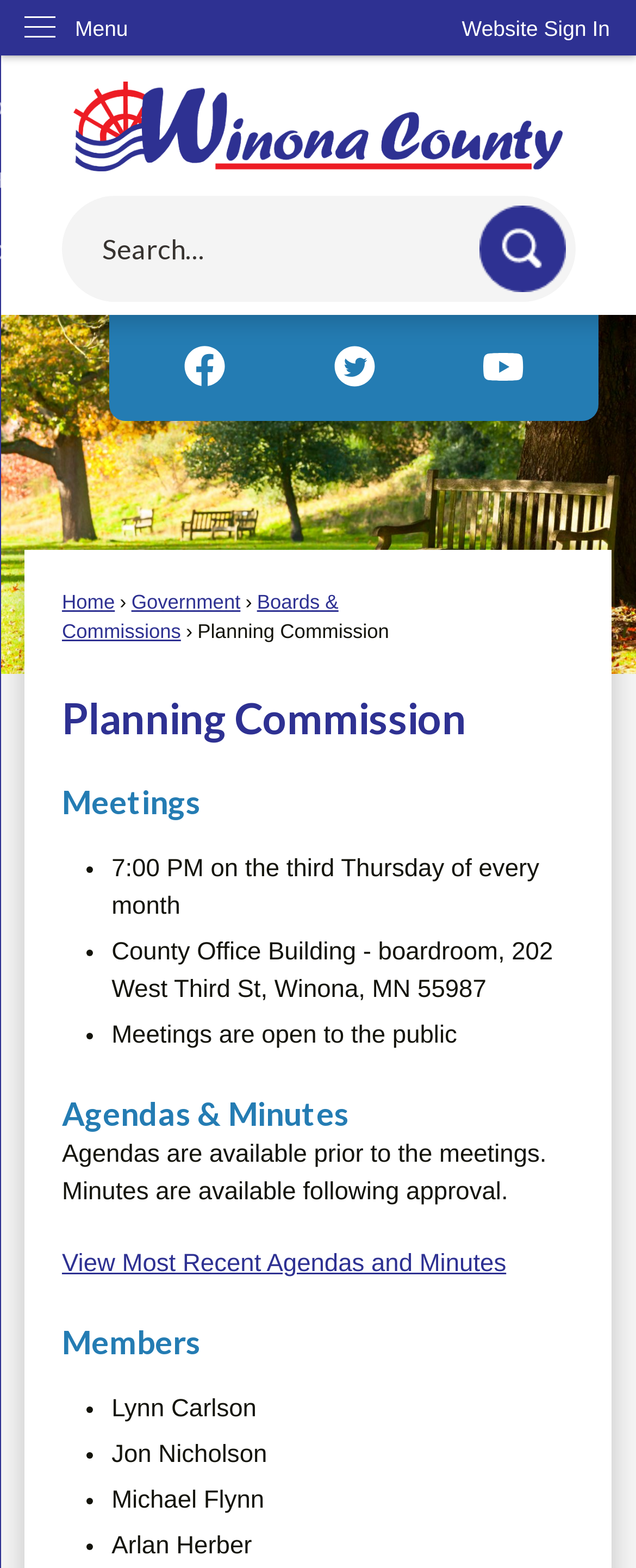Please locate the bounding box coordinates of the region I need to click to follow this instruction: "Sign in to the website".

[0.685, 0.0, 1.0, 0.036]